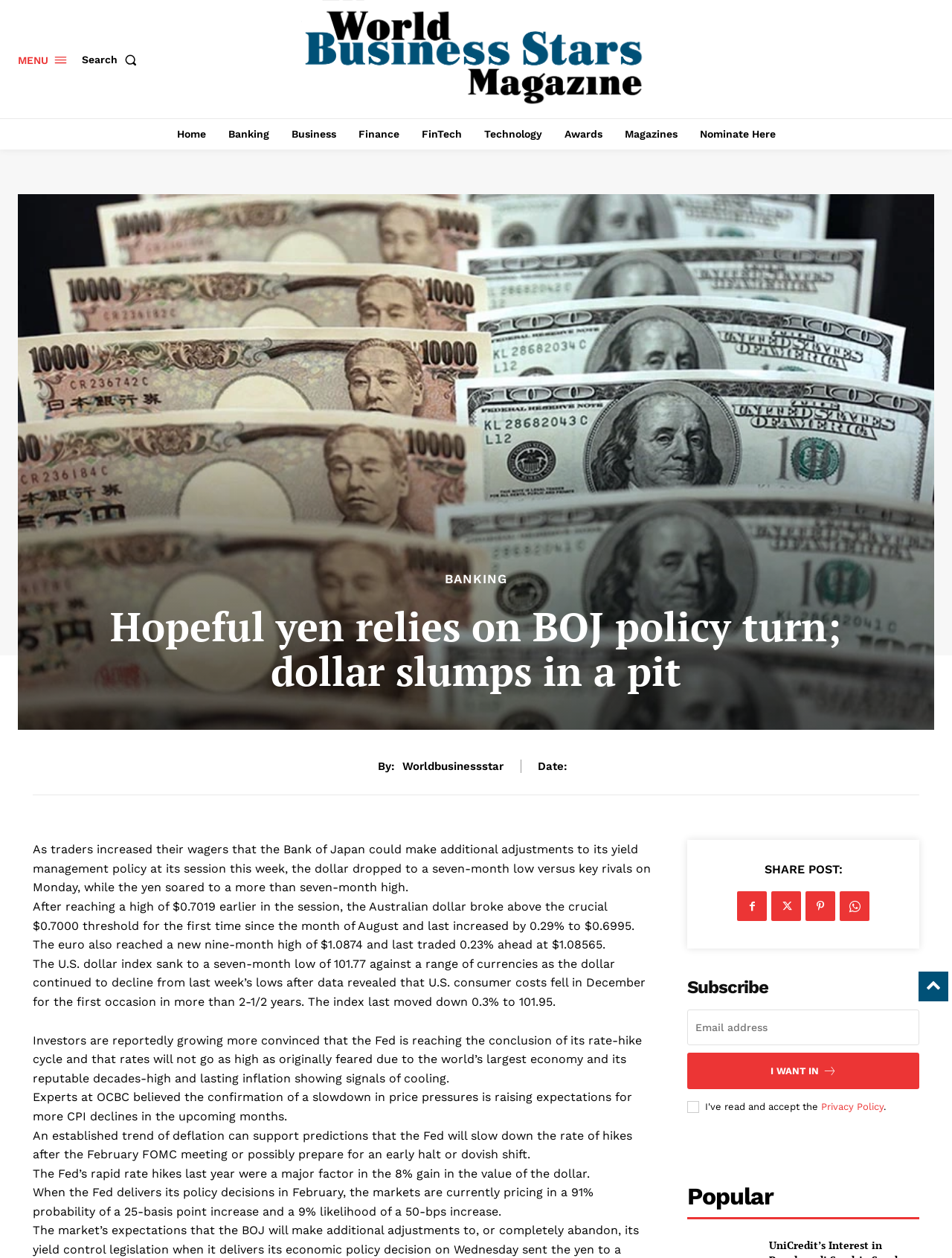Pinpoint the bounding box coordinates of the area that should be clicked to complete the following instruction: "Go to the 'Home' page". The coordinates must be given as four float numbers between 0 and 1, i.e., [left, top, right, bottom].

[0.178, 0.094, 0.224, 0.119]